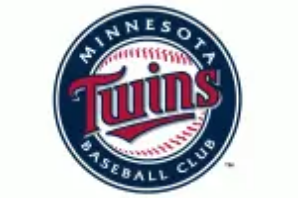What is written below 'TWINS' in the logo?
Using the image as a reference, answer with just one word or a short phrase.

BASEBALL CLUB